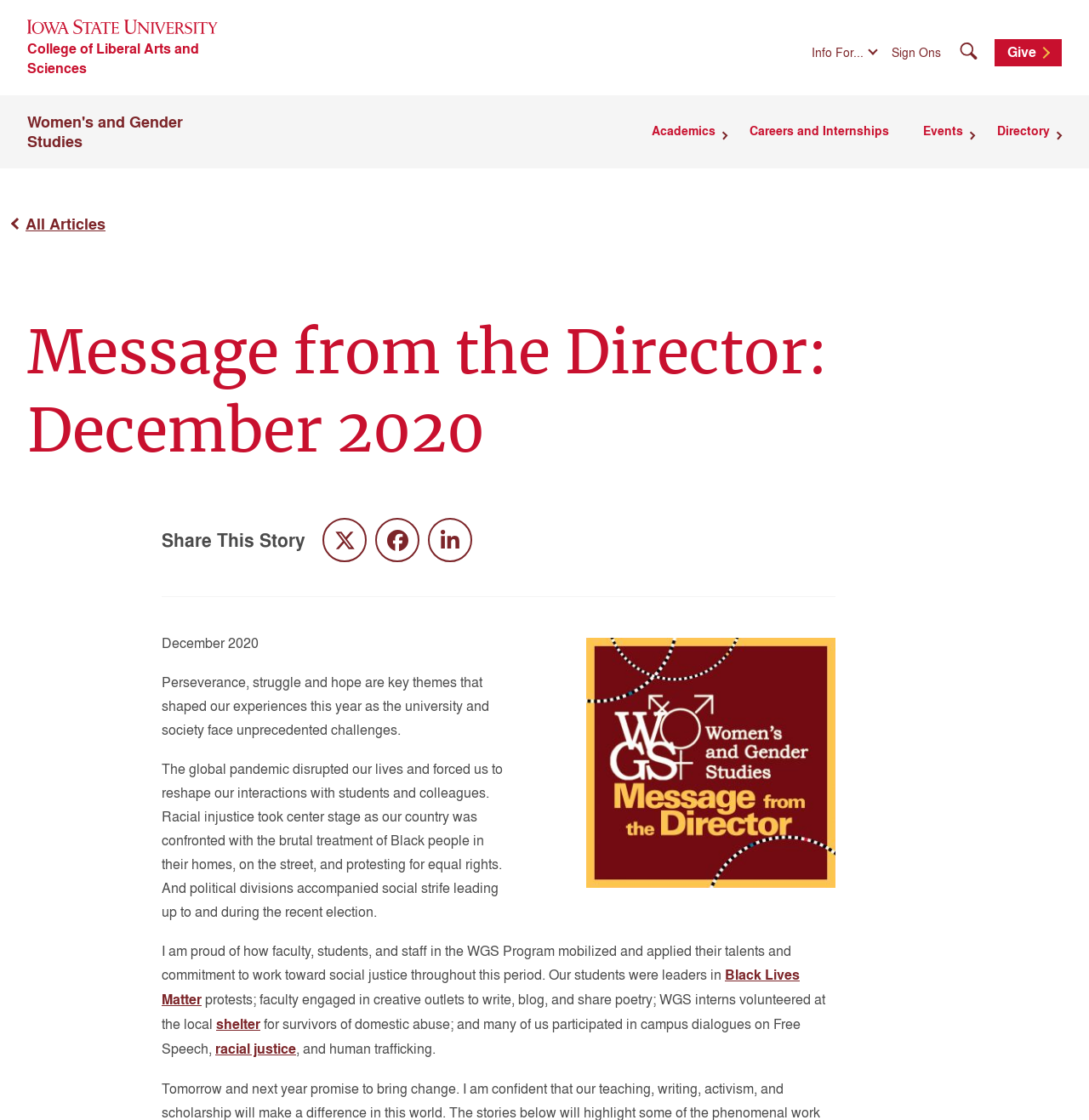Identify the bounding box for the described UI element. Provide the coordinates in (top-left x, top-left y, bottom-right x, bottom-right y) format with values ranging from 0 to 1: Garber, Augustus Machim, ca.1811-d.1890

None